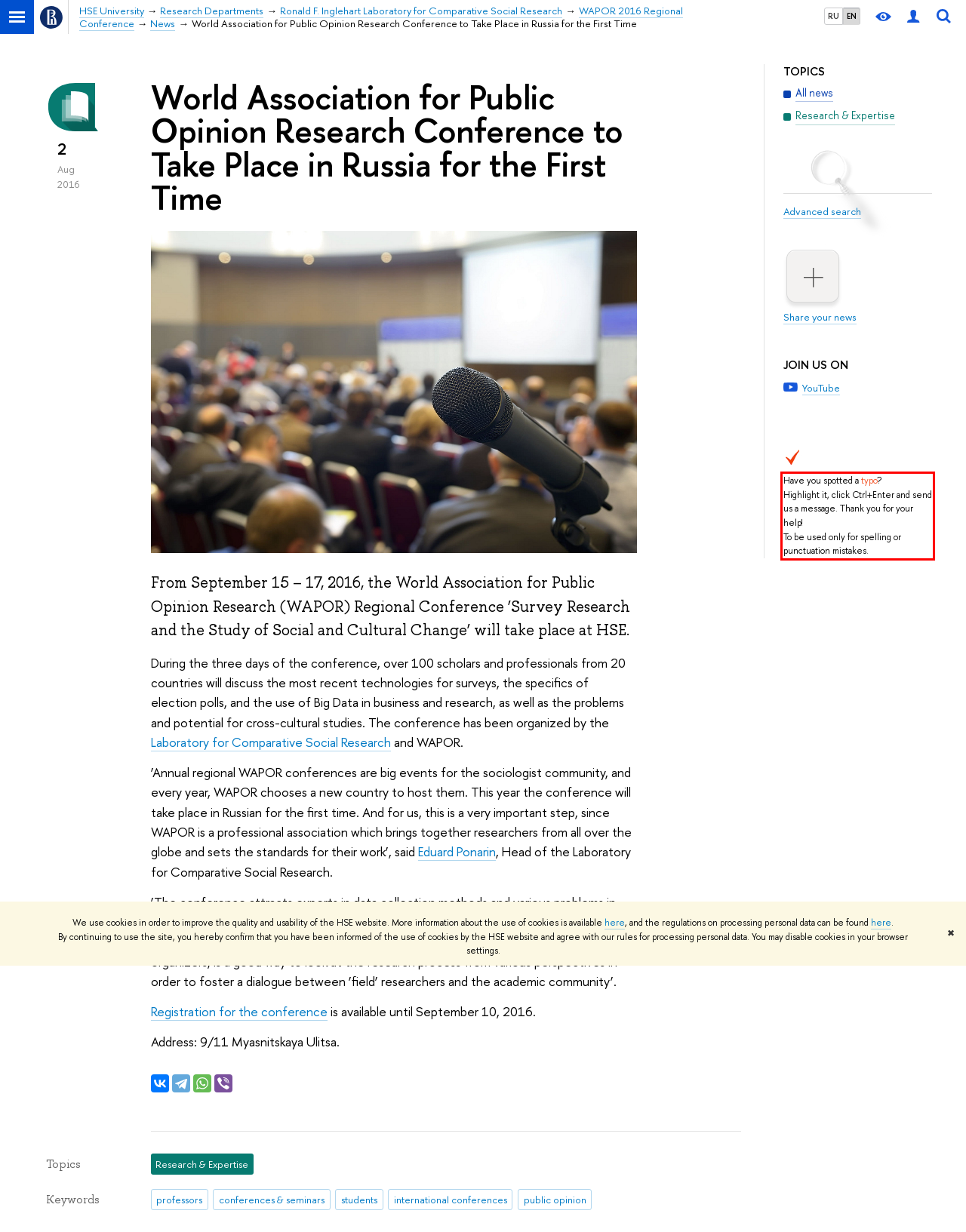Please perform OCR on the text content within the red bounding box that is highlighted in the provided webpage screenshot.

Have you spotted a typo? Highlight it, click Ctrl+Enter and send us a message. Thank you for your help! To be used only for spelling or punctuation mistakes.